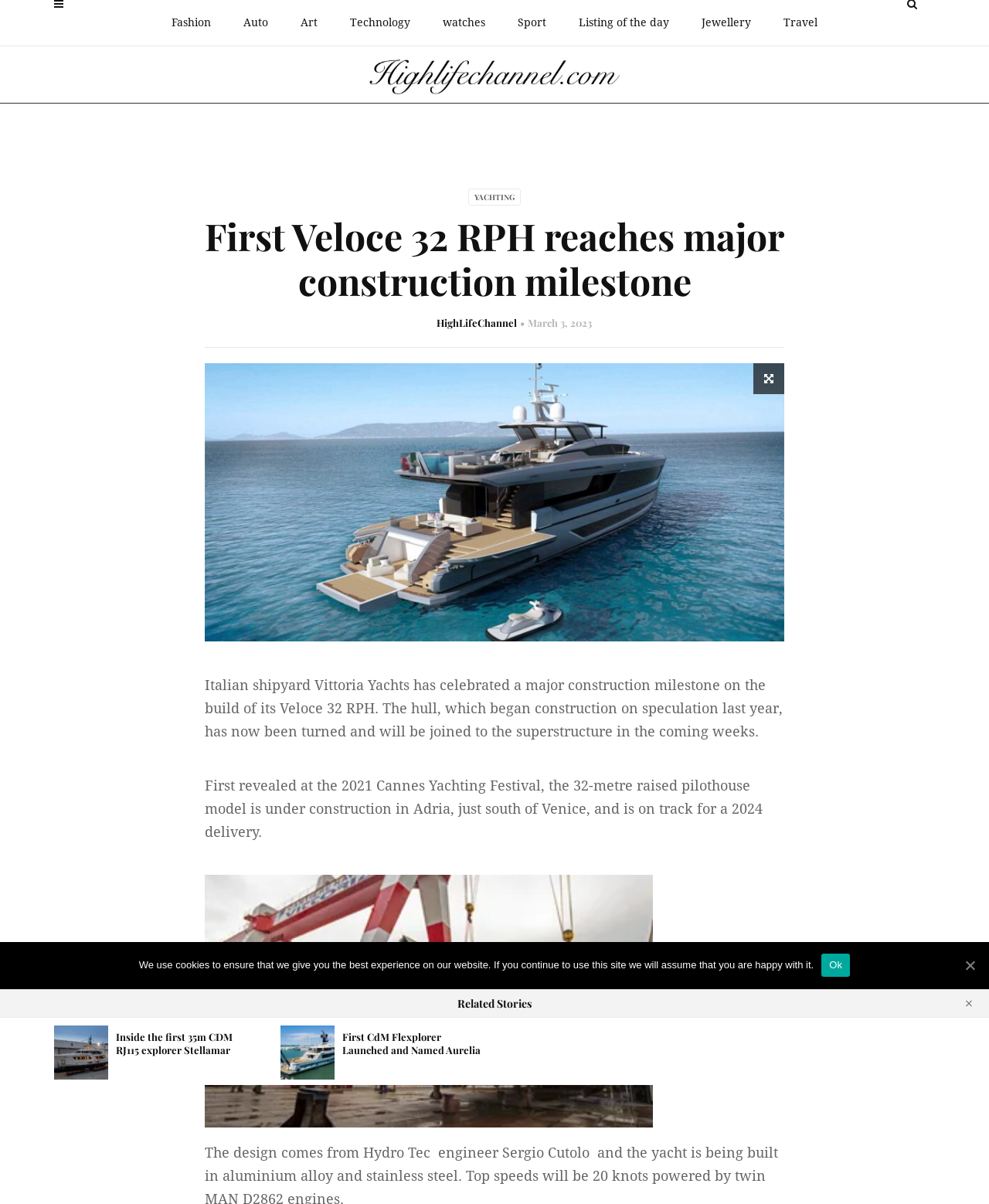Determine which piece of text is the heading of the webpage and provide it.

First Veloce 32 RPH reaches major construction milestone